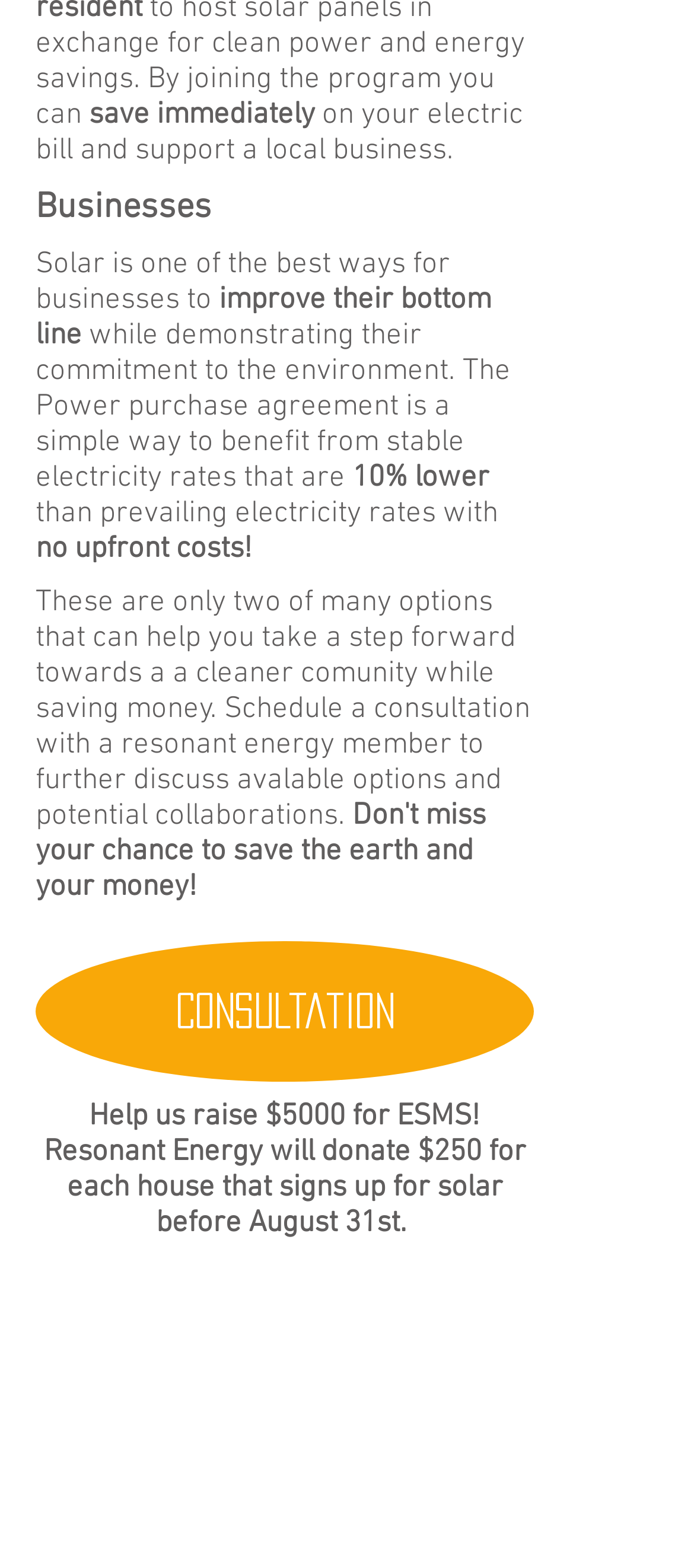How can I discuss available options for solar energy?
Provide a detailed and extensive answer to the question.

The webpage suggests scheduling a consultation with a Resonant Energy member to further discuss available options and potential collaborations for solar energy.